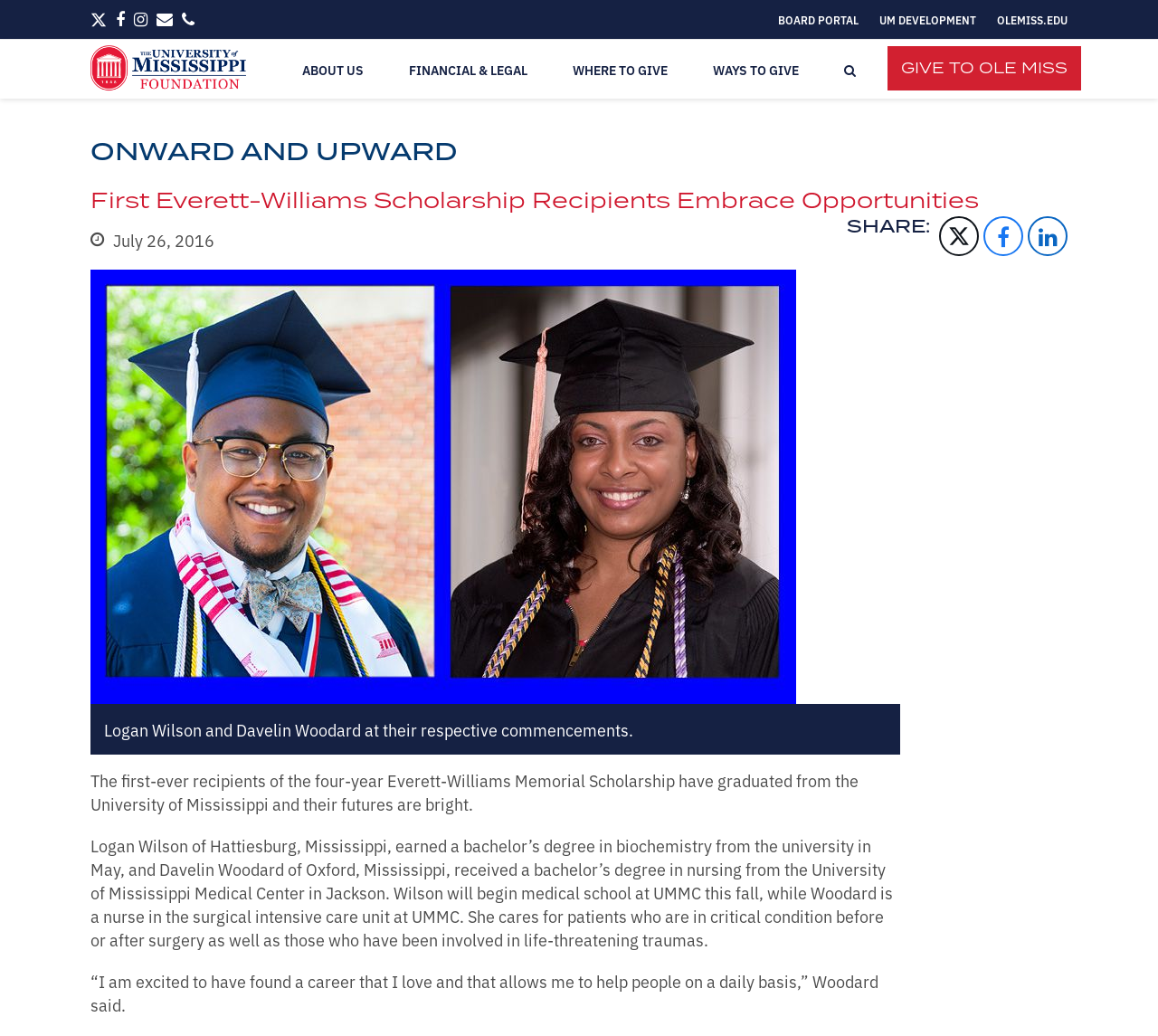What is the date mentioned in the article?
Based on the screenshot, answer the question with a single word or phrase.

July 26, 2016